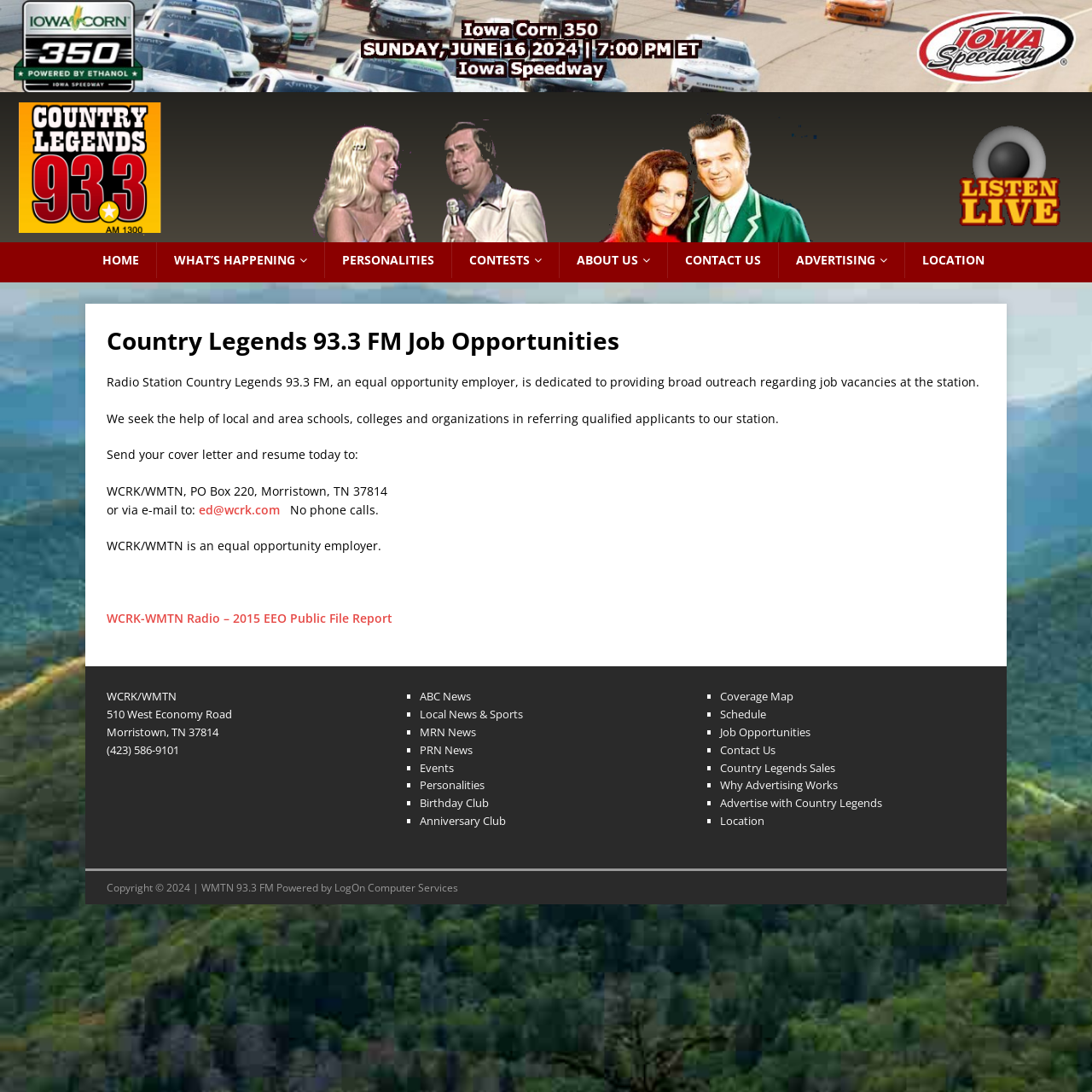Please give the bounding box coordinates of the area that should be clicked to fulfill the following instruction: "Send email to ed@wcrk.com". The coordinates should be in the format of four float numbers from 0 to 1, i.e., [left, top, right, bottom].

[0.182, 0.459, 0.256, 0.474]